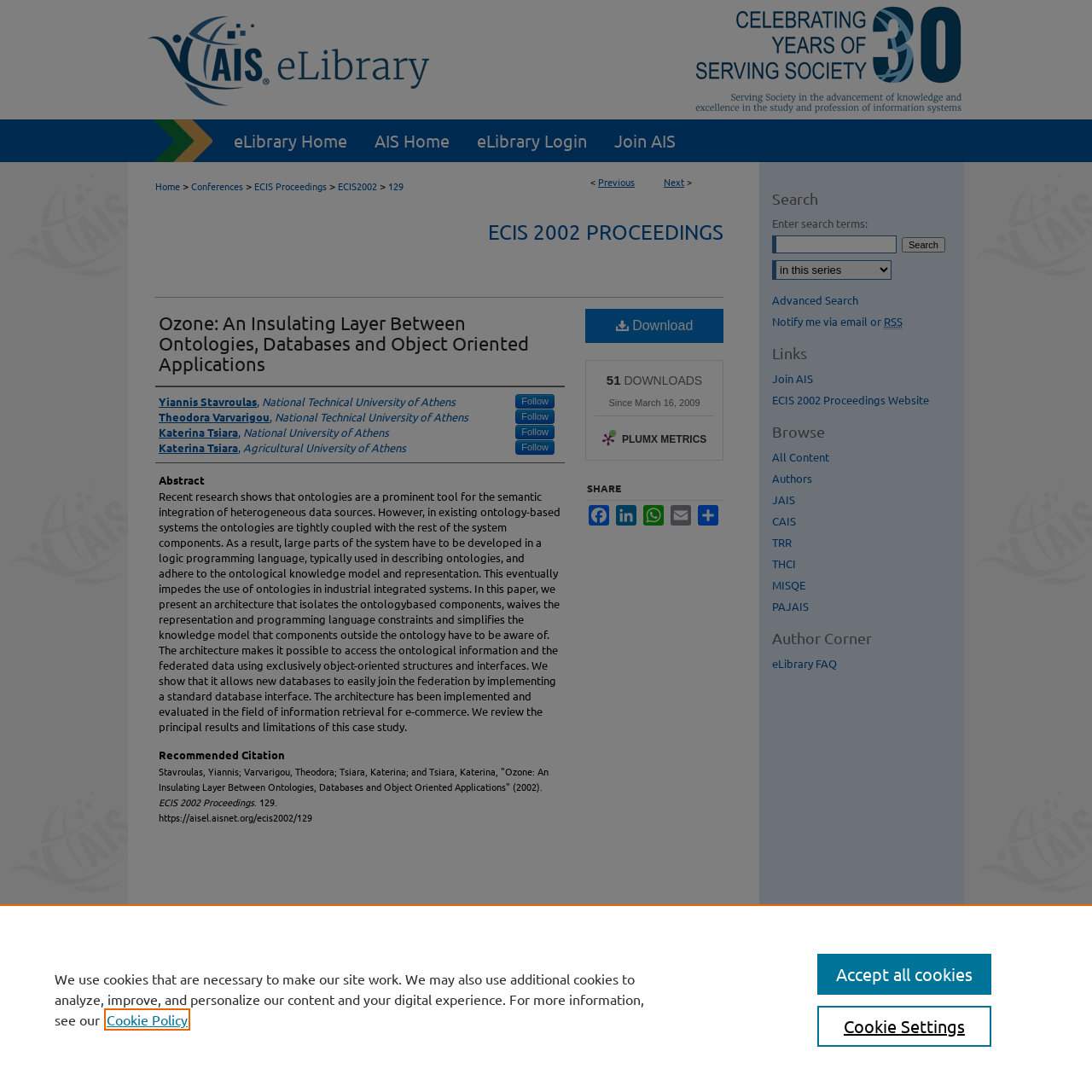Please indicate the bounding box coordinates for the clickable area to complete the following task: "Download the paper". The coordinates should be specified as four float numbers between 0 and 1, i.e., [left, top, right, bottom].

[0.536, 0.283, 0.662, 0.314]